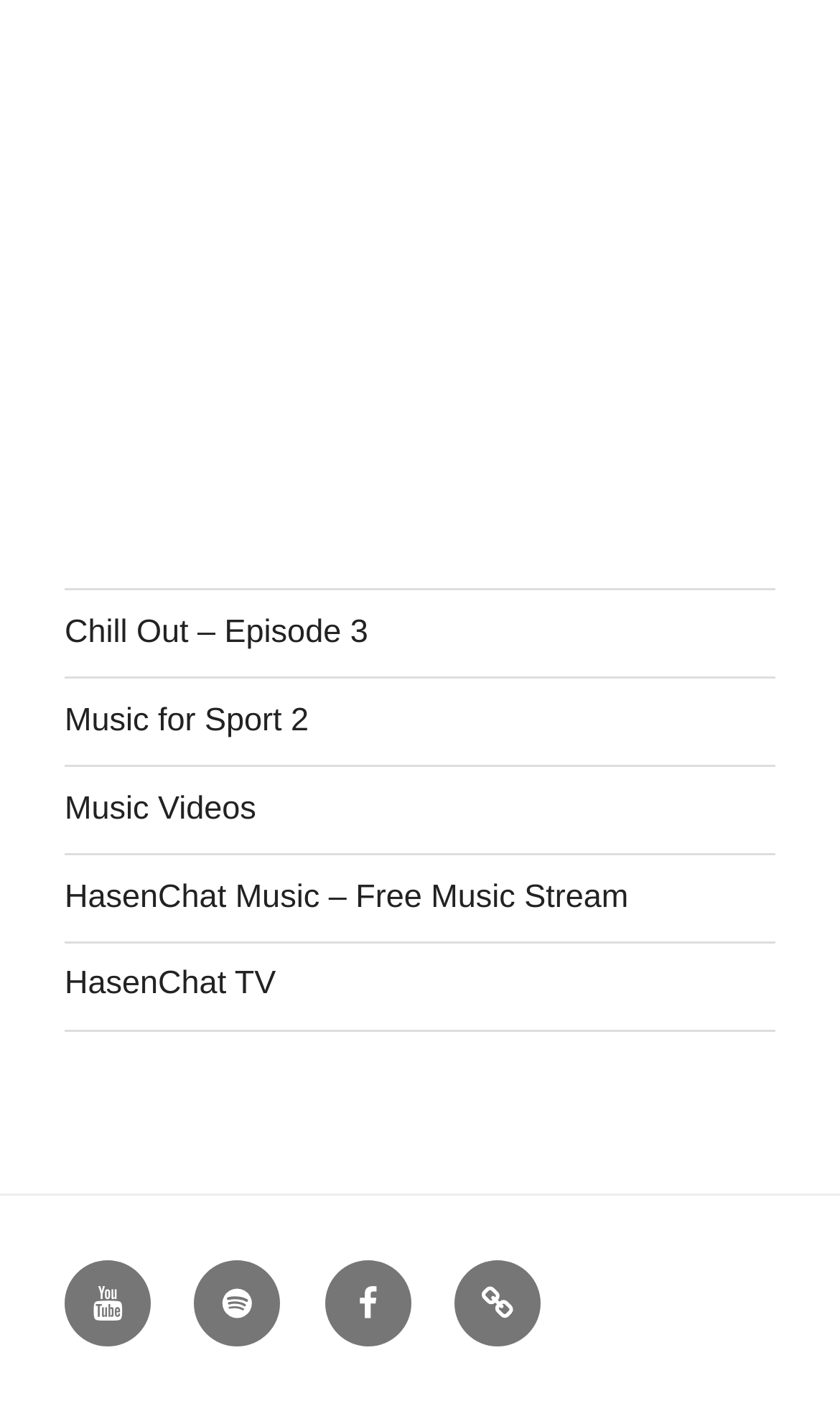Please identify the bounding box coordinates of the element I should click to complete this instruction: 'View Sitemap'. The coordinates should be given as four float numbers between 0 and 1, like this: [left, top, right, bottom].

[0.542, 0.899, 0.645, 0.961]